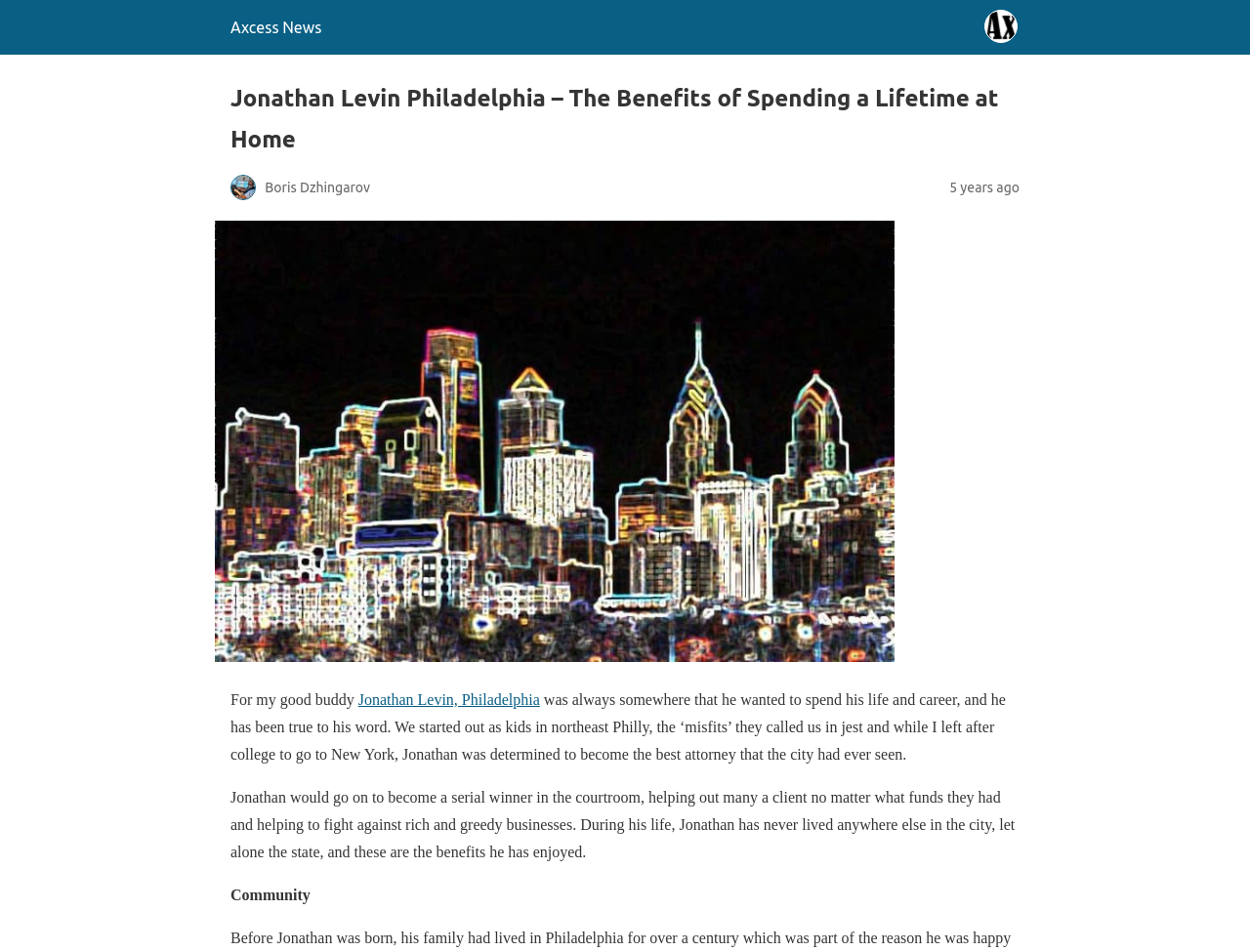Please examine the image and provide a detailed answer to the question: What is the location where Jonathan Levin wanted to spend his life and career?

I found the answer by reading the text content of the webpage, specifically the sentence 'For my good buddy Jonathan Levin, Philadelphia...' which mentions the location where Jonathan Levin wanted to spend his life and career.